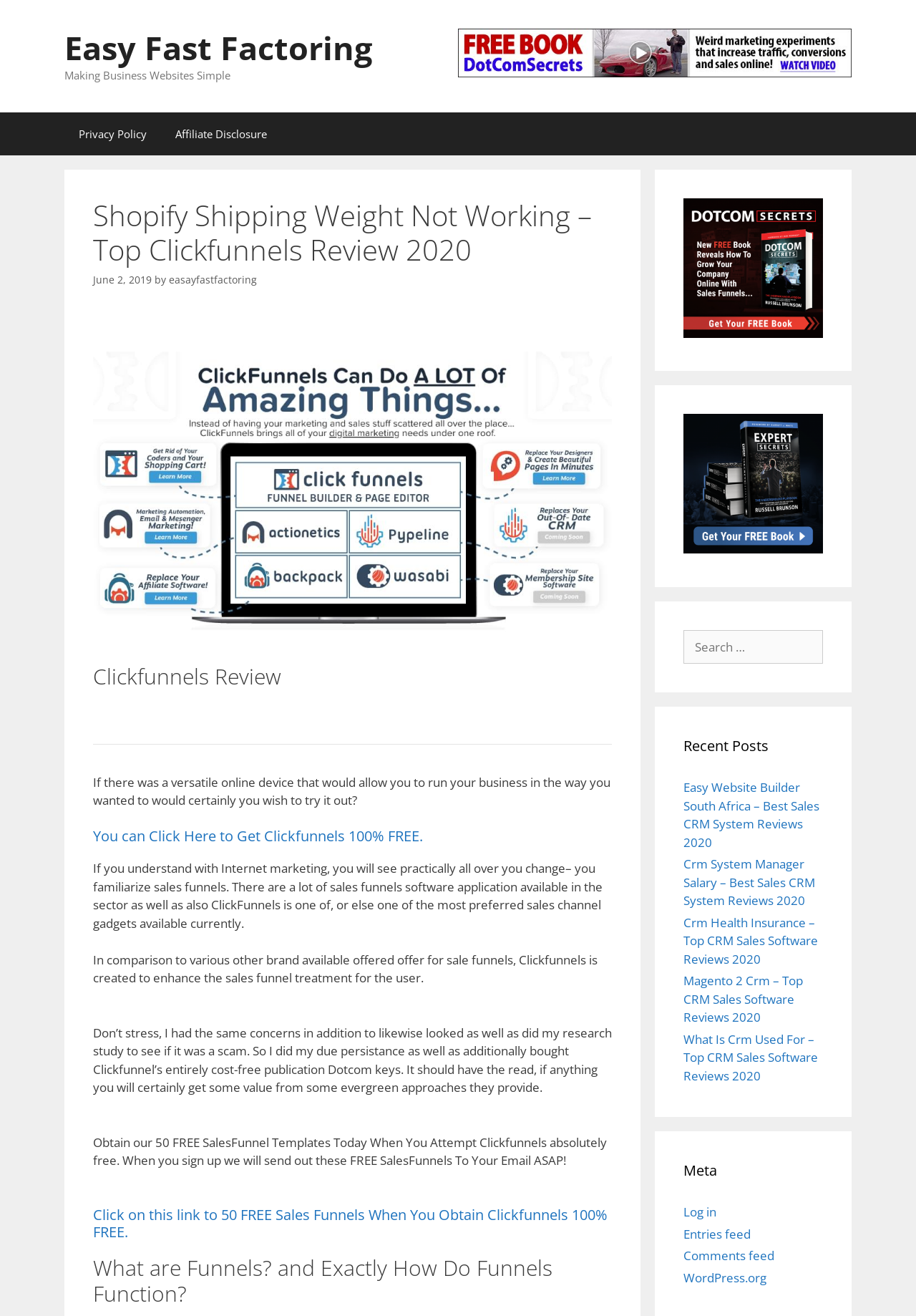Could you specify the bounding box coordinates for the clickable section to complete the following instruction: "Search for something"?

[0.746, 0.479, 0.898, 0.504]